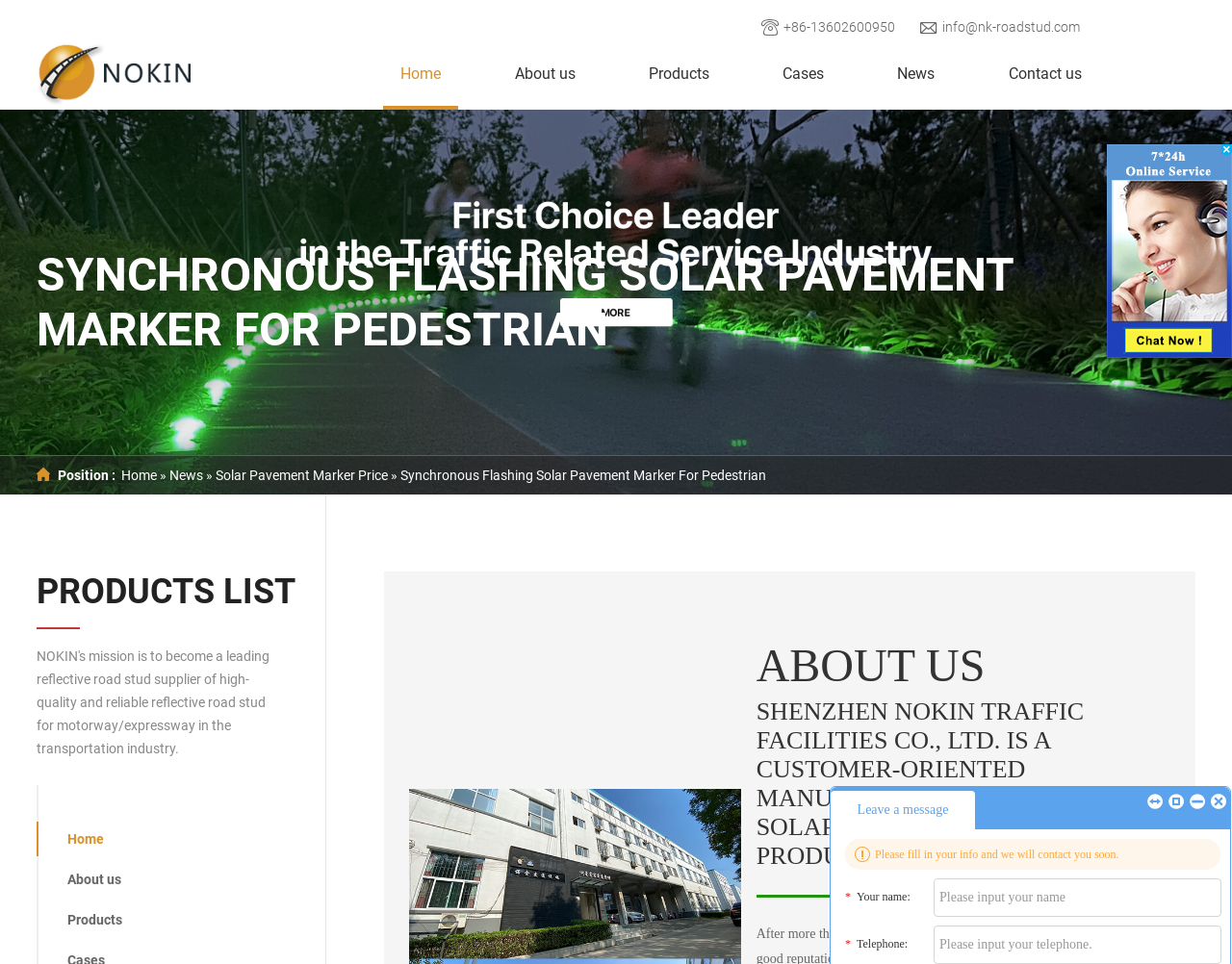Determine the bounding box coordinates of the target area to click to execute the following instruction: "click the contact us link."

[0.804, 0.04, 0.892, 0.114]